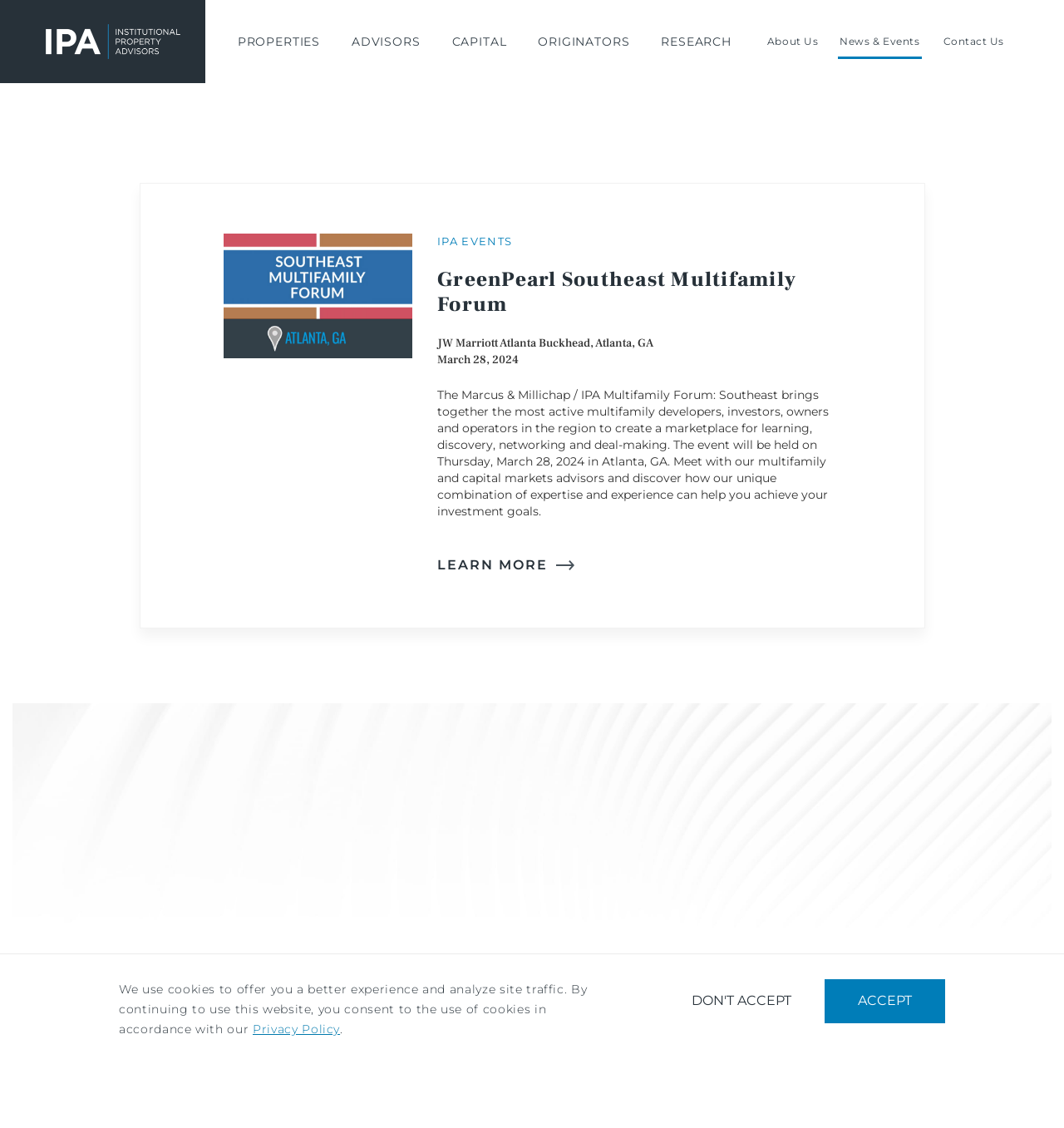Can you find the bounding box coordinates for the element to click on to achieve the instruction: "View About Us"?

[0.719, 0.021, 0.769, 0.052]